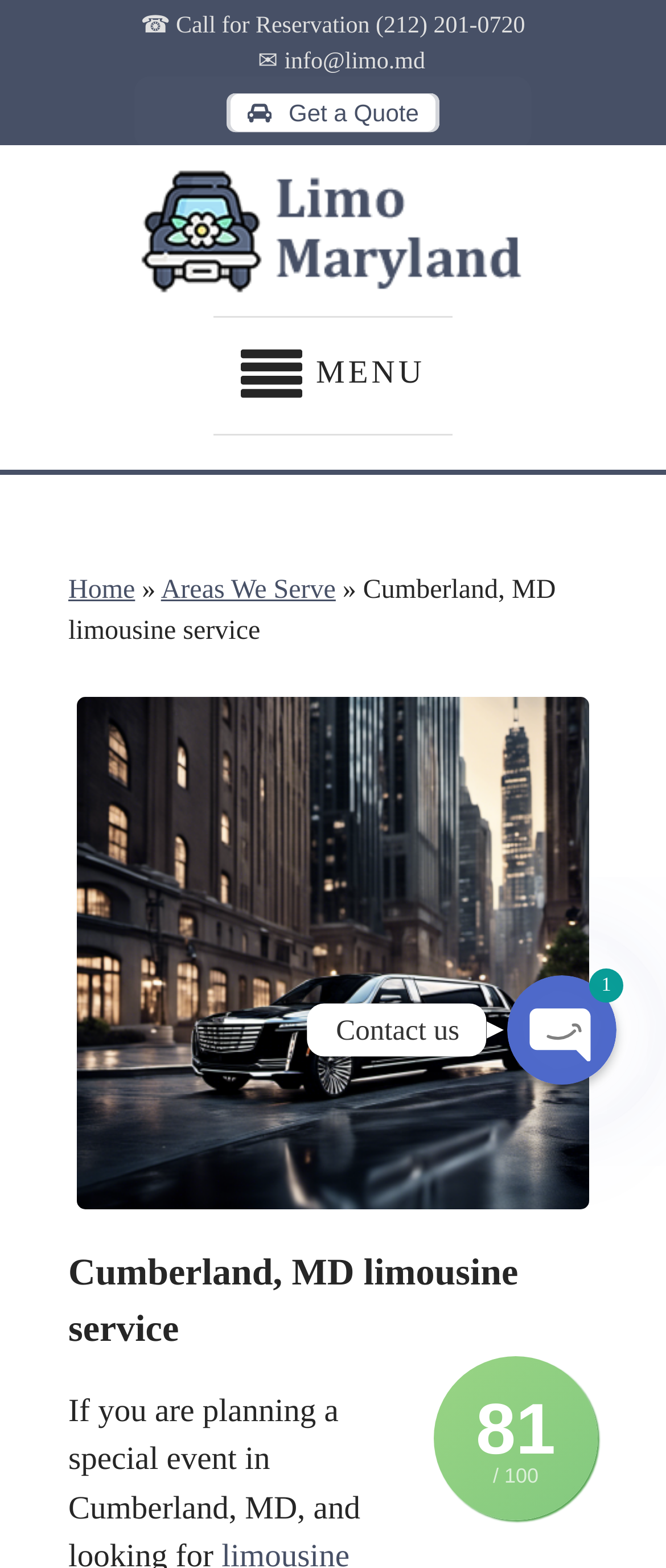What is the rating of the limousine service?
Kindly answer the question with as much detail as you can.

I found the rating of the limousine service by looking at the bottom section of the webpage, where it shows a rating of '81' out of '100'.